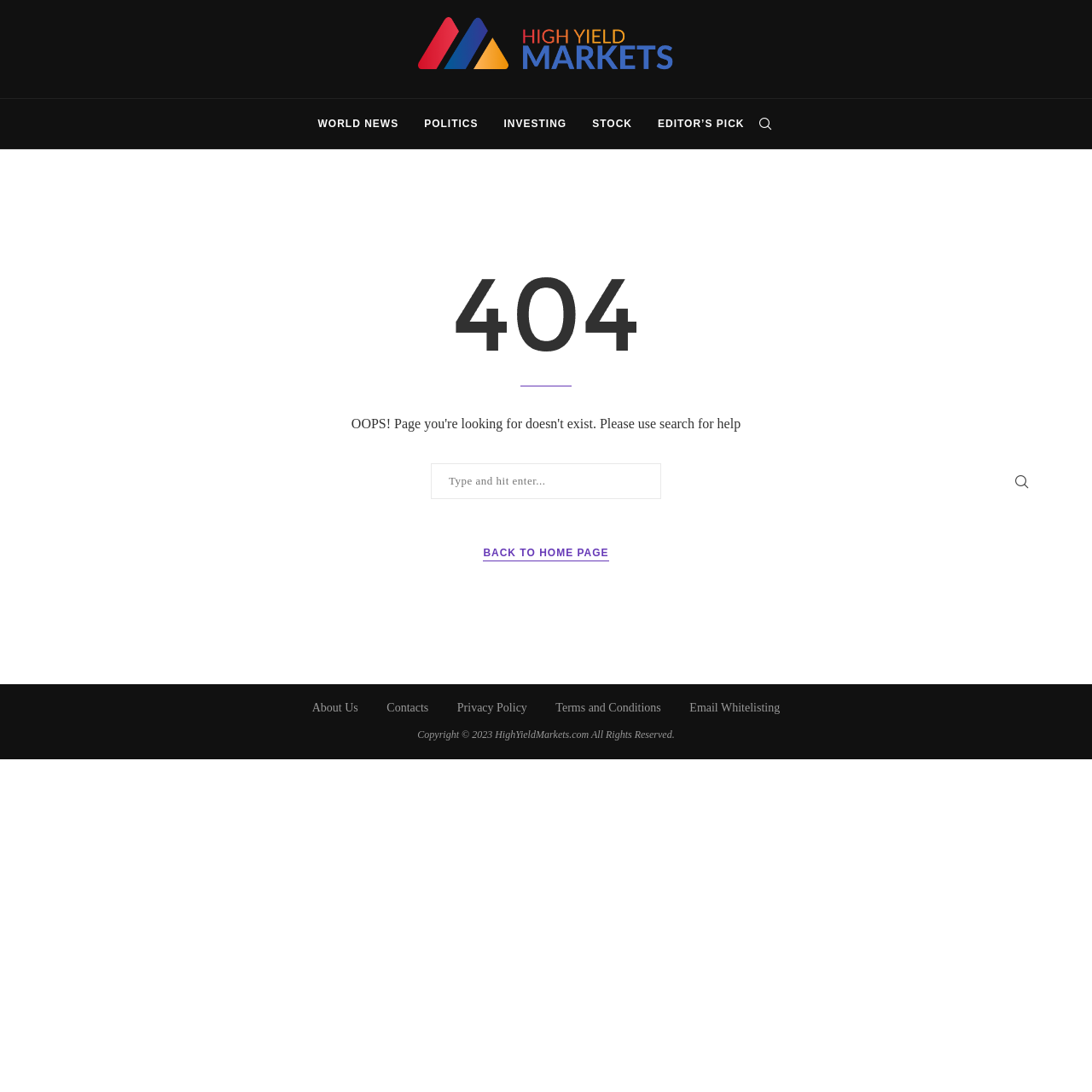Given the element description: "Email Whitelisting", predict the bounding box coordinates of the UI element it refers to, using four float numbers between 0 and 1, i.e., [left, top, right, bottom].

[0.632, 0.642, 0.714, 0.654]